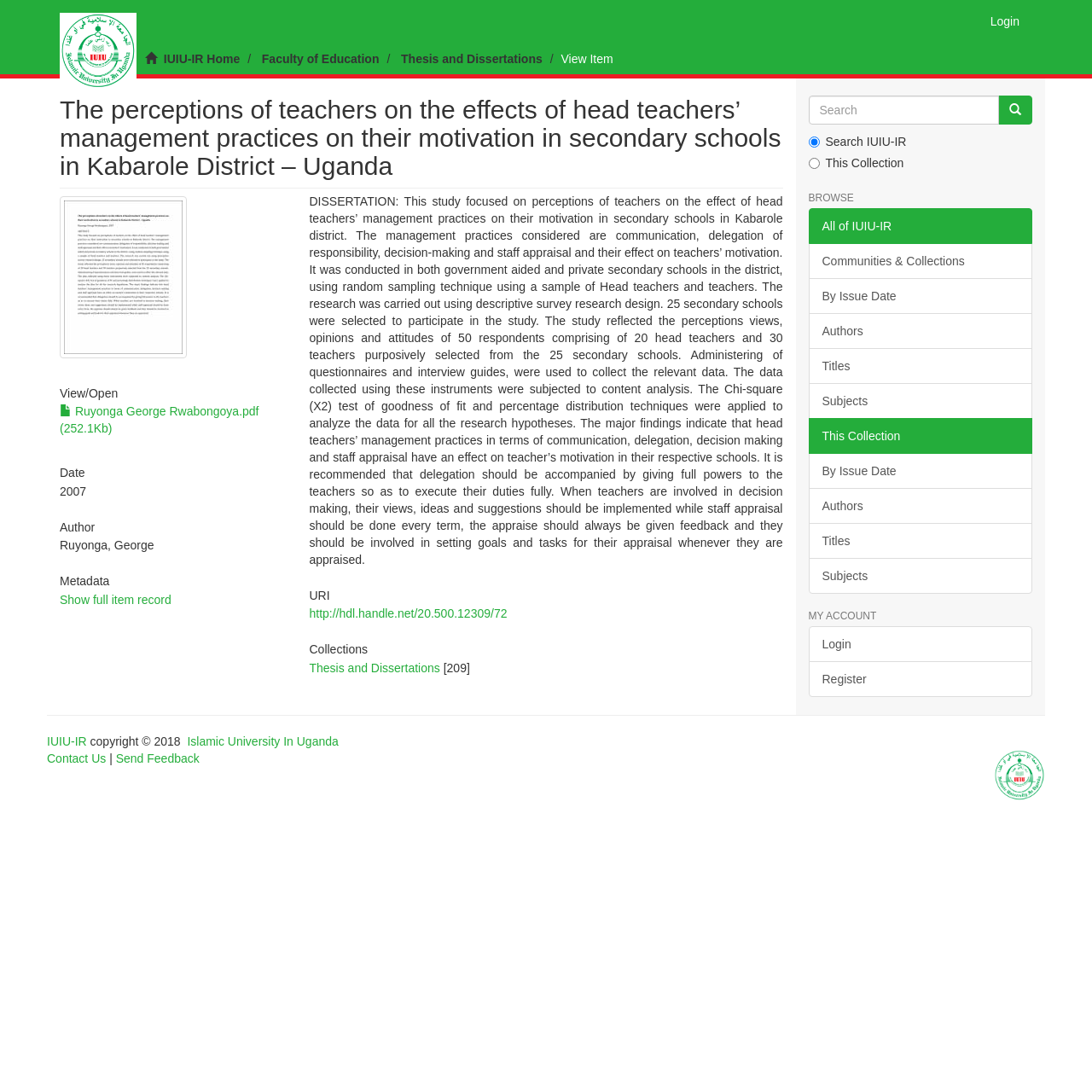Please provide a brief answer to the question using only one word or phrase: 
How many links are there in the 'Collections' section?

2